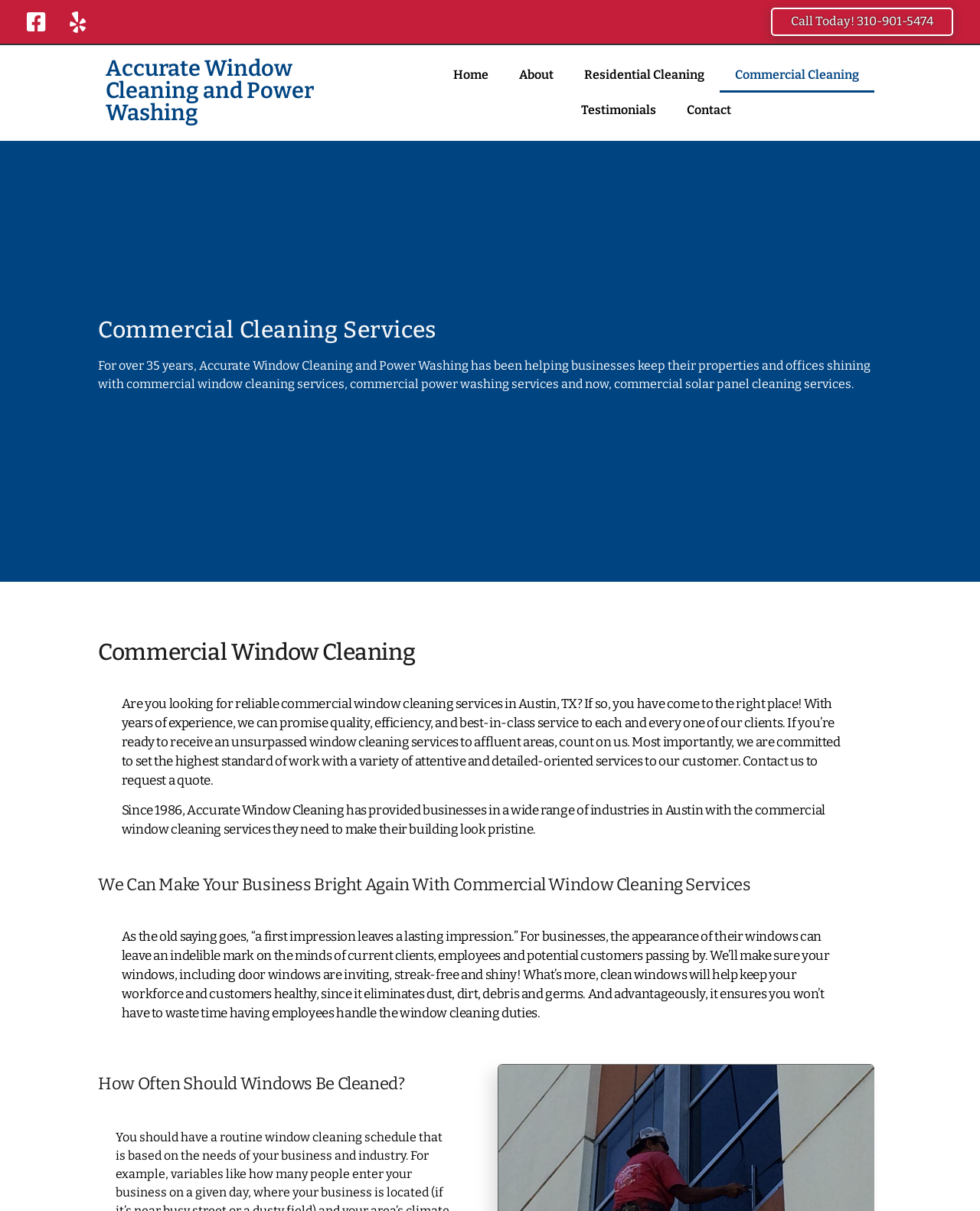Determine the bounding box coordinates of the clickable region to carry out the instruction: "Contact us for a quote".

[0.124, 0.574, 0.858, 0.651]